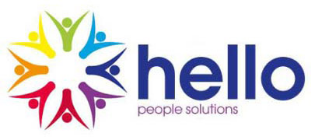What shape do the people form in the logo?
Based on the visual, give a brief answer using one word or a short phrase.

Circular